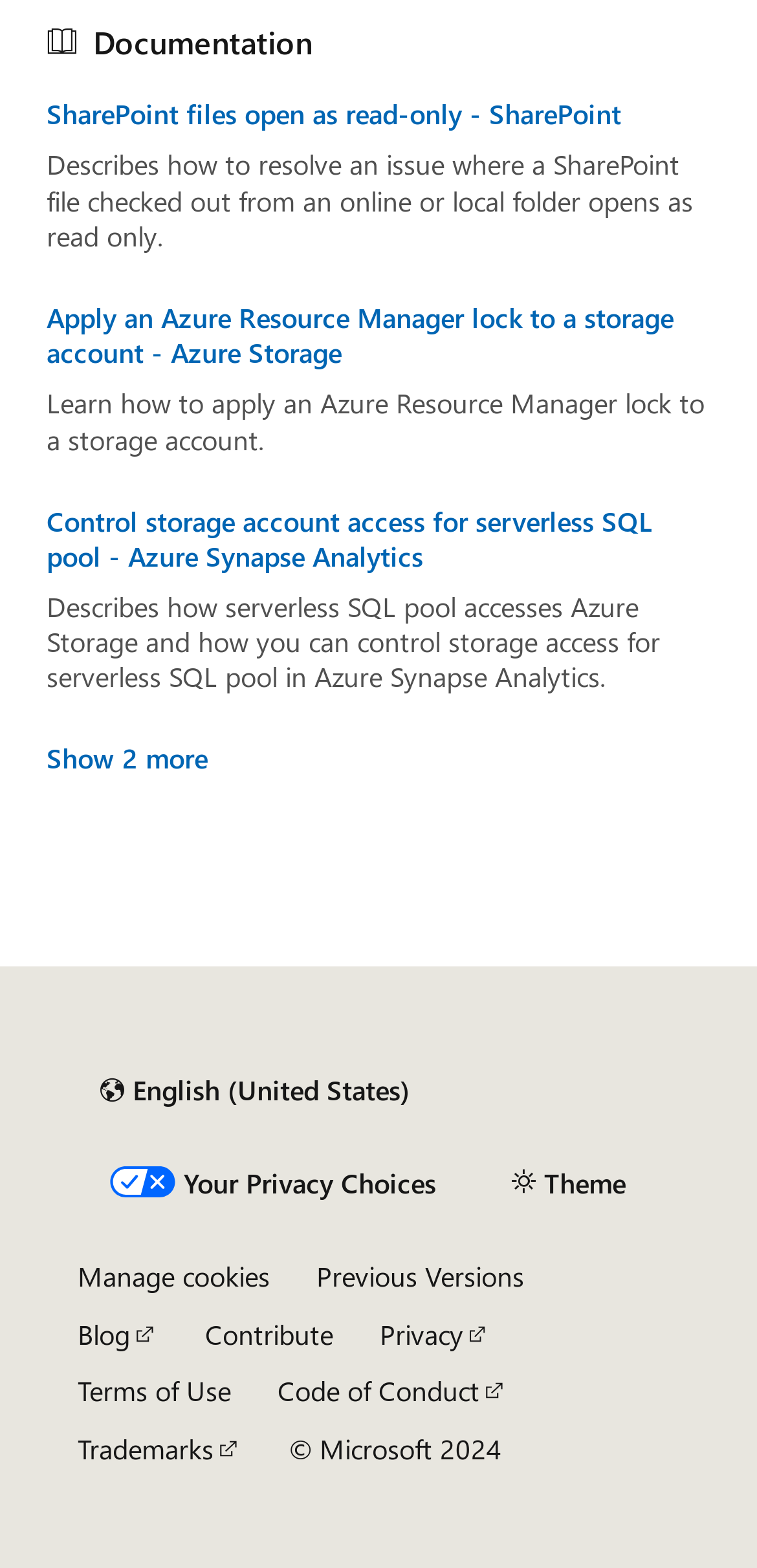Please determine the bounding box coordinates of the area that needs to be clicked to complete this task: 'Read the 'Documentation' article'. The coordinates must be four float numbers between 0 and 1, formatted as [left, top, right, bottom].

[0.123, 0.013, 0.413, 0.039]